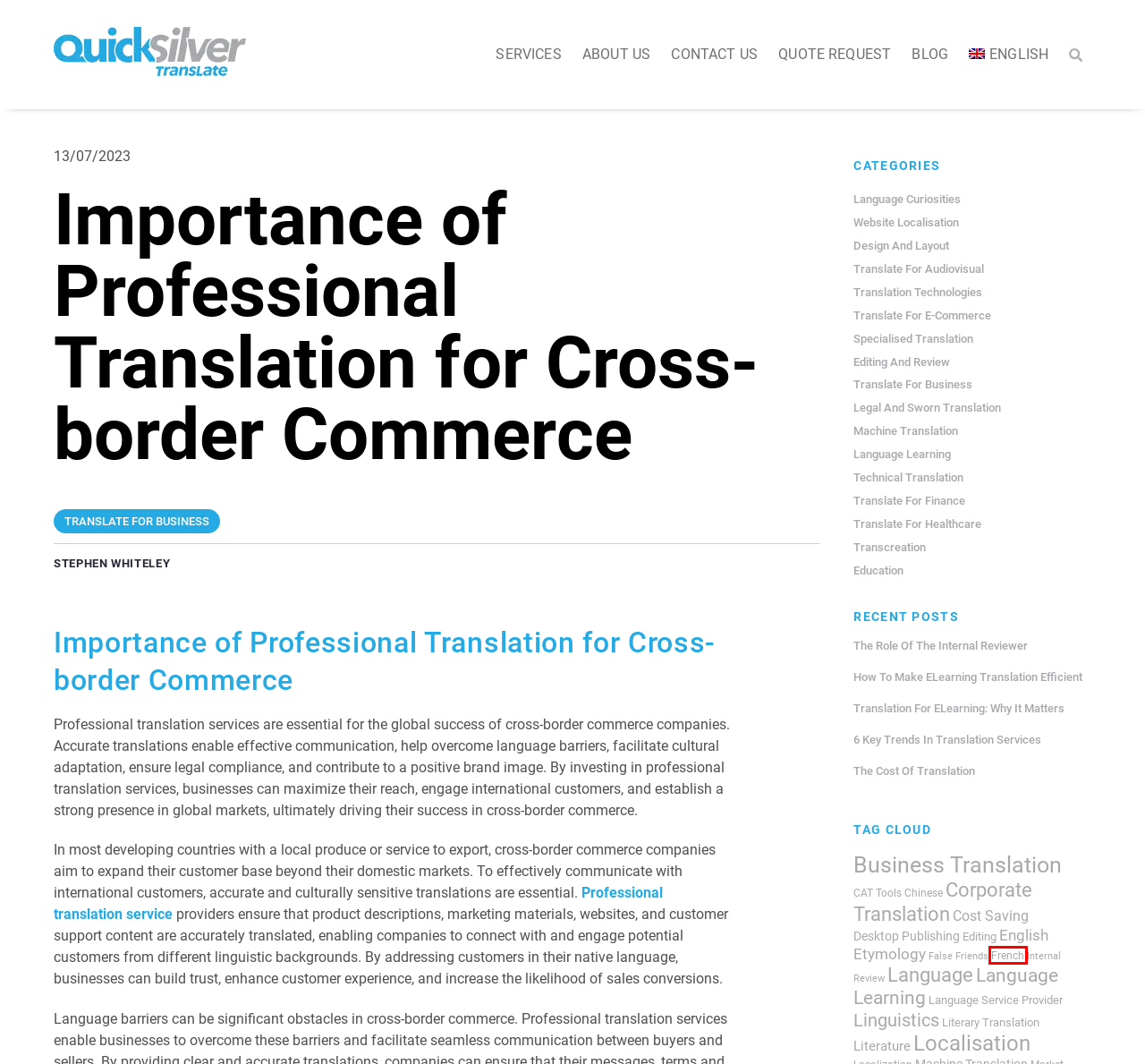With the provided webpage screenshot containing a red bounding box around a UI element, determine which description best matches the new webpage that appears after clicking the selected element. The choices are:
A. Language Service Provider Archives - Translation Agency | QuickSilver Translate
B. 6 Key Trends in Translation Services | Translation Agency | QuickSilver Translate
C. Chinese Archives - Translation Agency | QuickSilver Translate
D. Editing and Review Archives - Translation Agency | QuickSilver Translate
E. Transcreation Archives - Translation Agency | QuickSilver Translate
F. Translation Technologies Archives - Translation Agency | QuickSilver Translate
G. Translate for Business Archives - Translation Agency | QuickSilver Translate
H. French Archives - Translation Agency | QuickSilver Translate

H